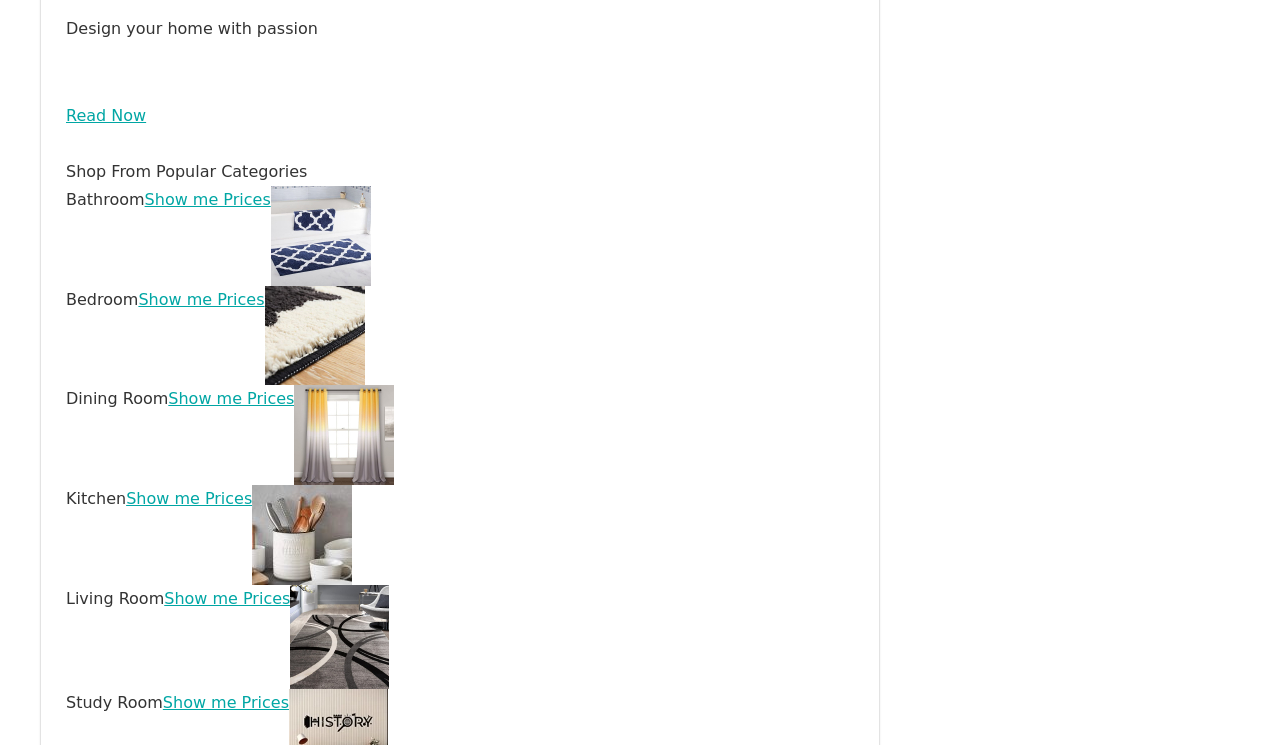What is the purpose of the 'Show me Prices' links?
Based on the visual details in the image, please answer the question thoroughly.

The 'Show me Prices' links are present next to each category, suggesting that they are meant to display prices related to the respective categories, allowing users to explore pricing options for their home design needs.